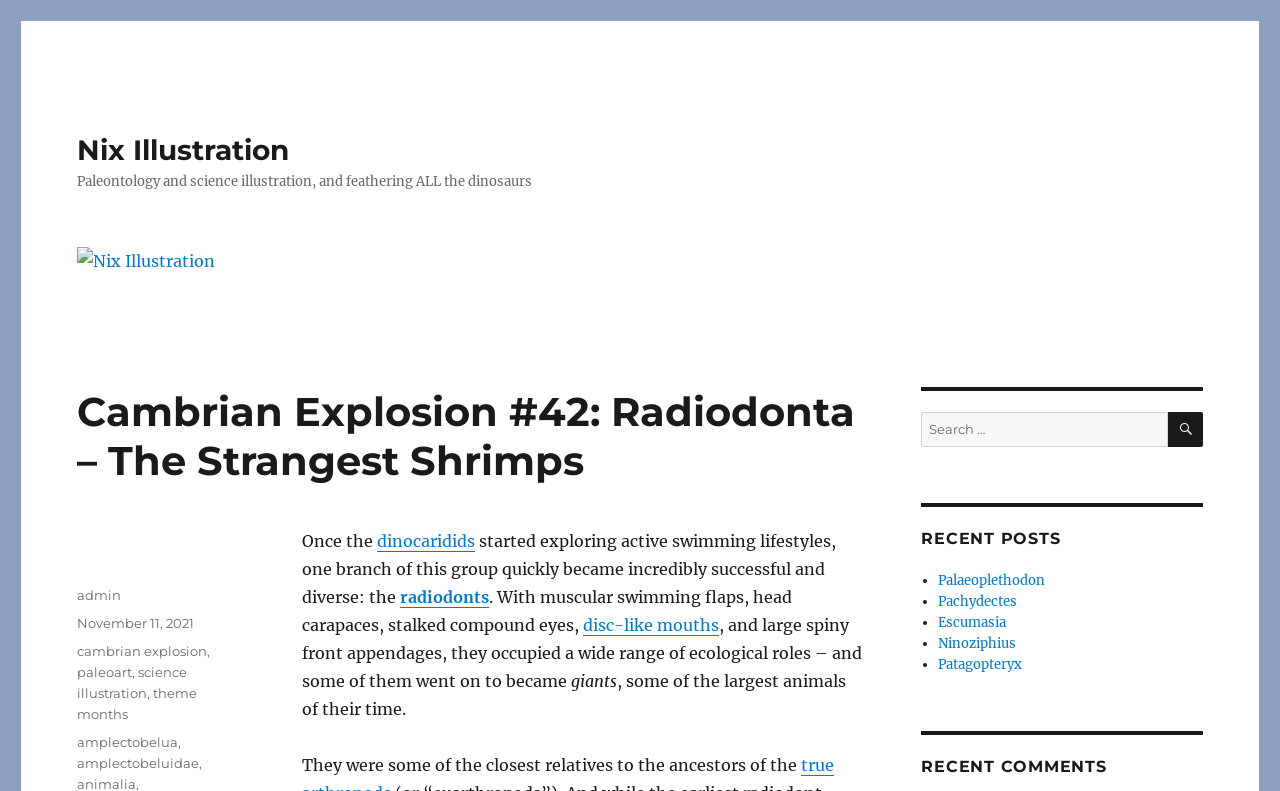What is the purpose of the search box?
Answer with a single word or phrase by referring to the visual content.

To search for posts